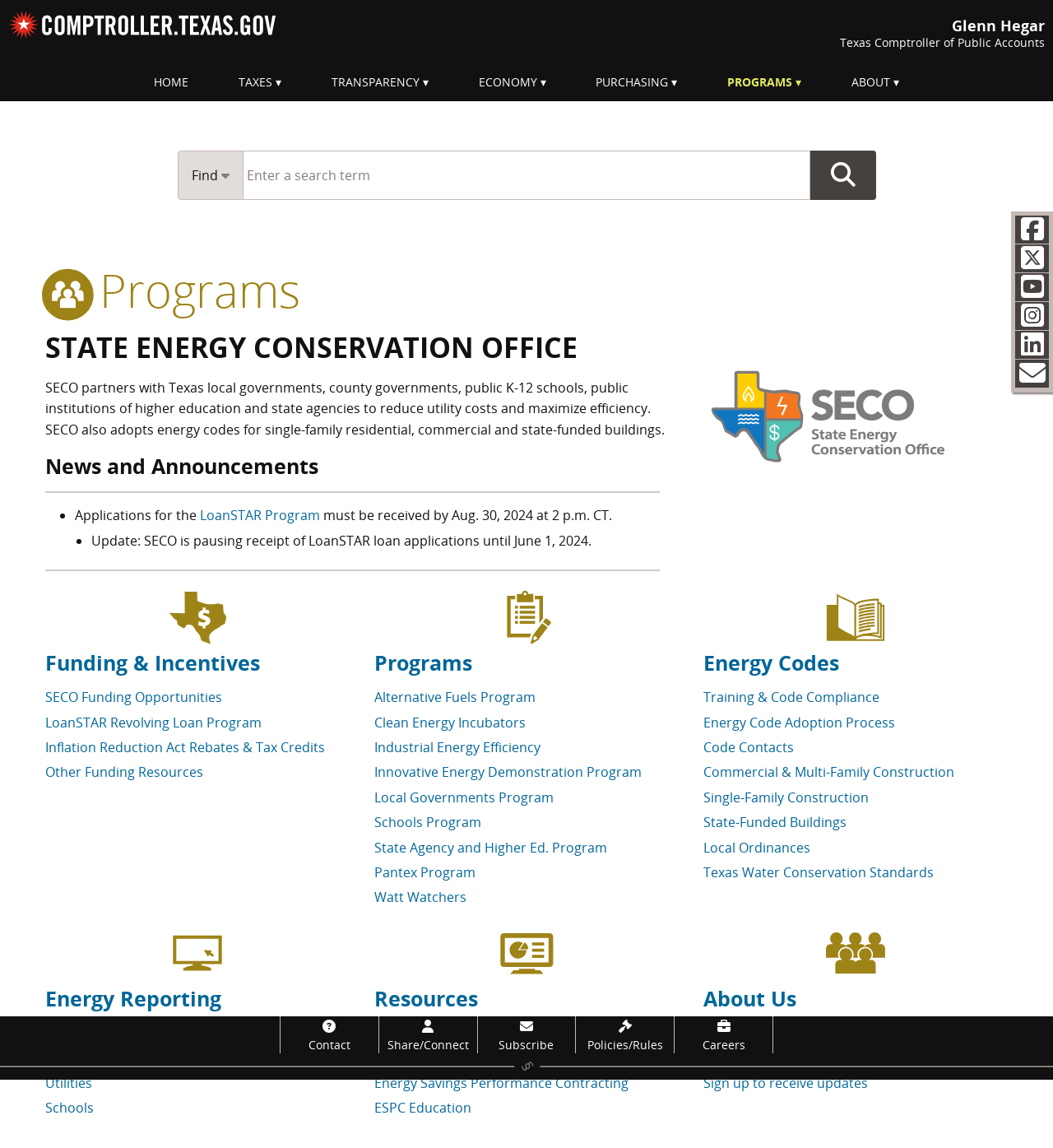Given the element description Sign up to receive updates, predict the bounding box coordinates for the UI element in the webpage screenshot. The format should be (top-left x, top-left y, bottom-right x, bottom-right y), and the values should be between 0 and 1.

[0.668, 0.935, 0.824, 0.951]